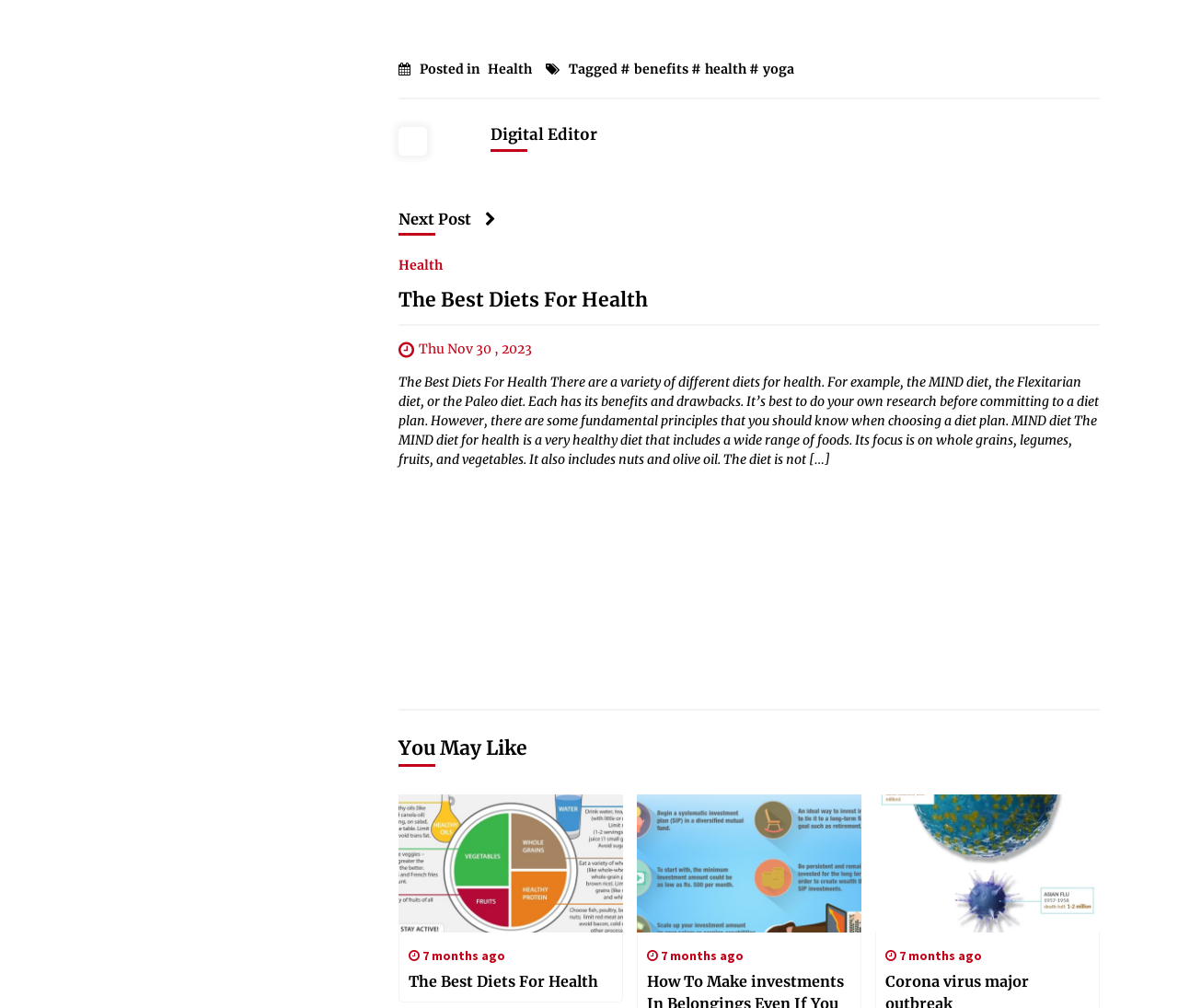Can you show the bounding box coordinates of the region to click on to complete the task described in the instruction: "View the 'Next Post'"?

[0.338, 0.208, 0.421, 0.226]